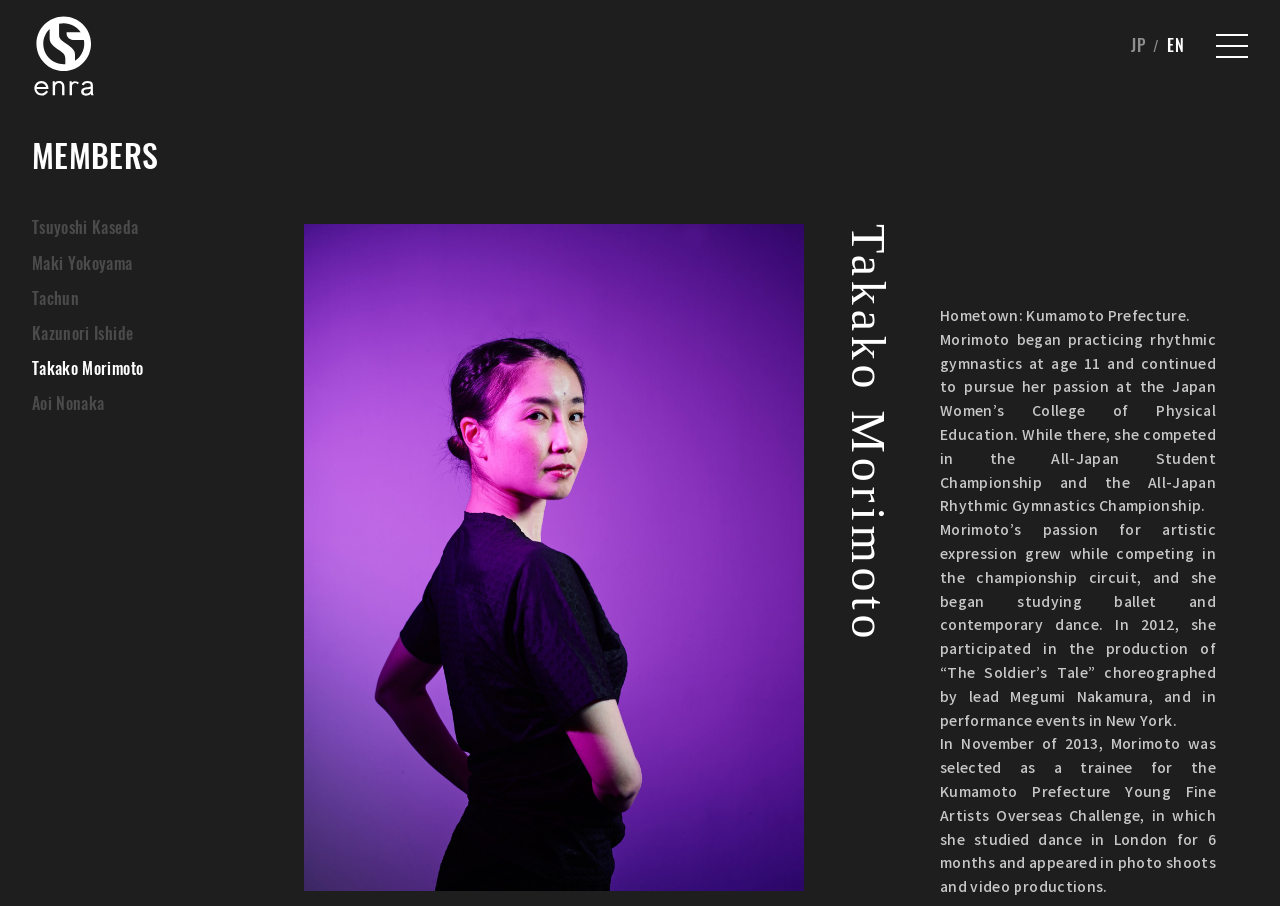What is the language of this webpage?
Give a one-word or short phrase answer based on the image.

English